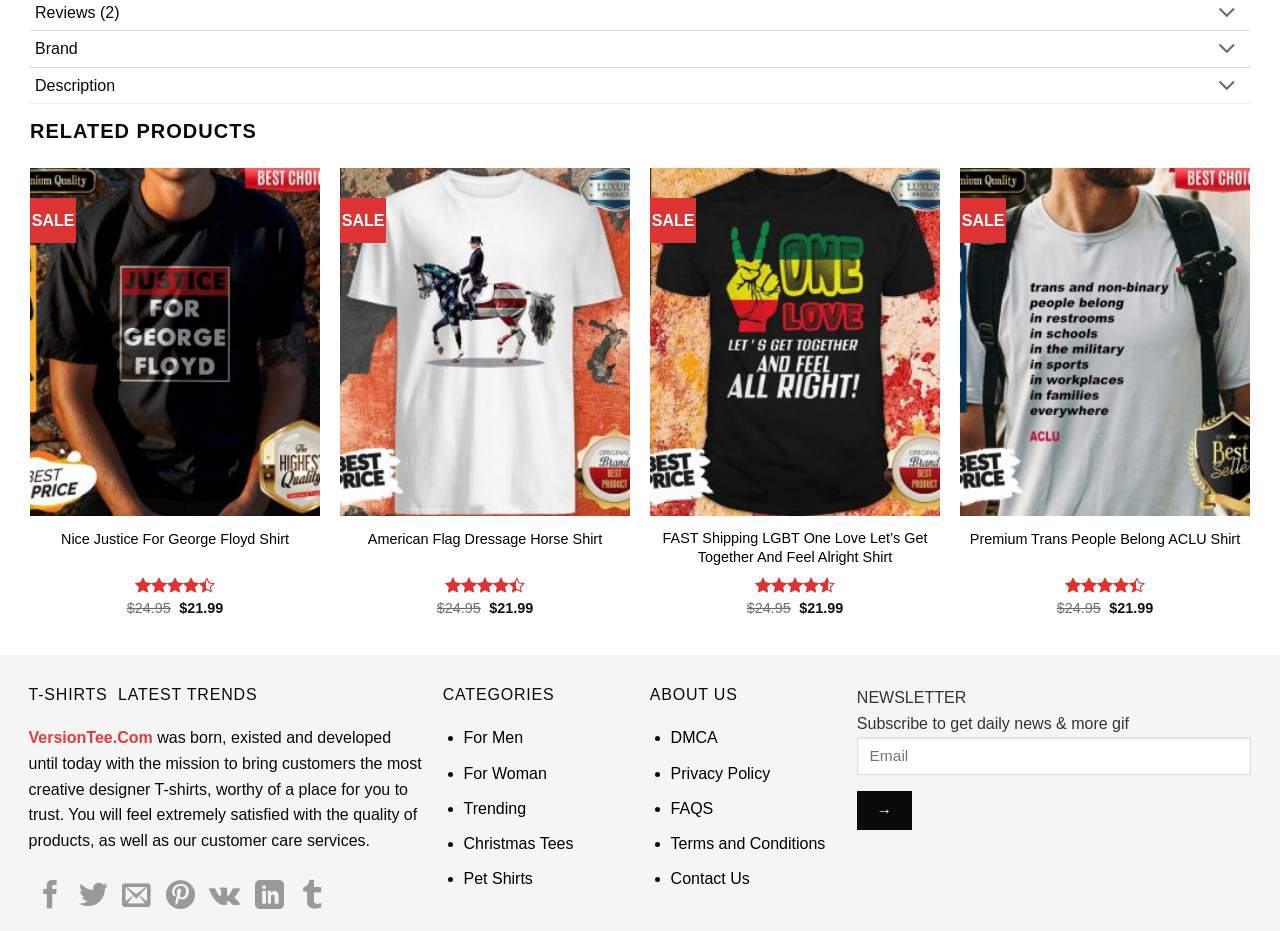Based on the provided description, "American Flag Dressage Horse Shirt", find the bounding box of the corresponding UI element in the screenshot.

[0.287, 0.569, 0.47, 0.589]